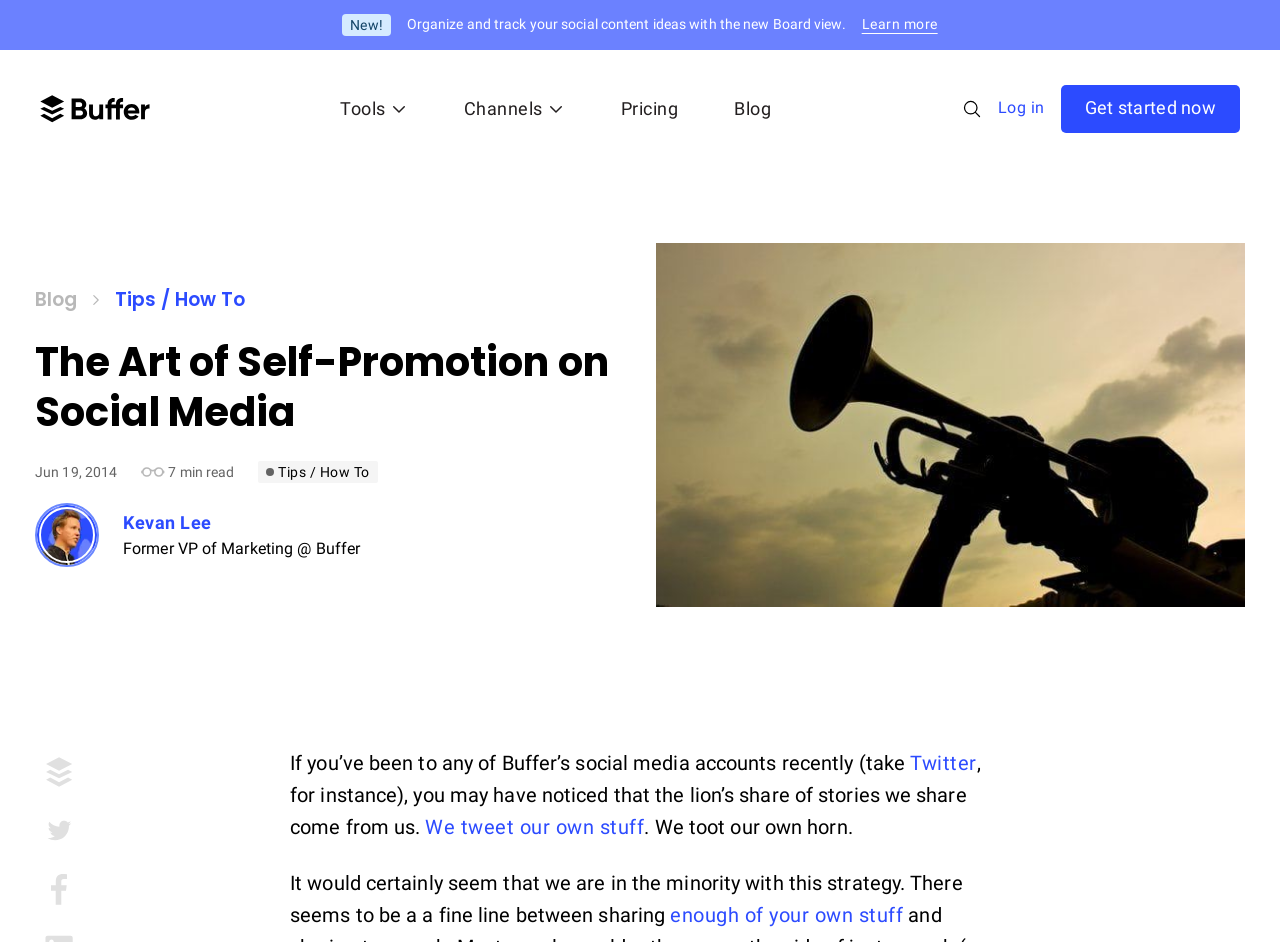Please find the top heading of the webpage and generate its text.

The Art of Self-Promotion on Social Media